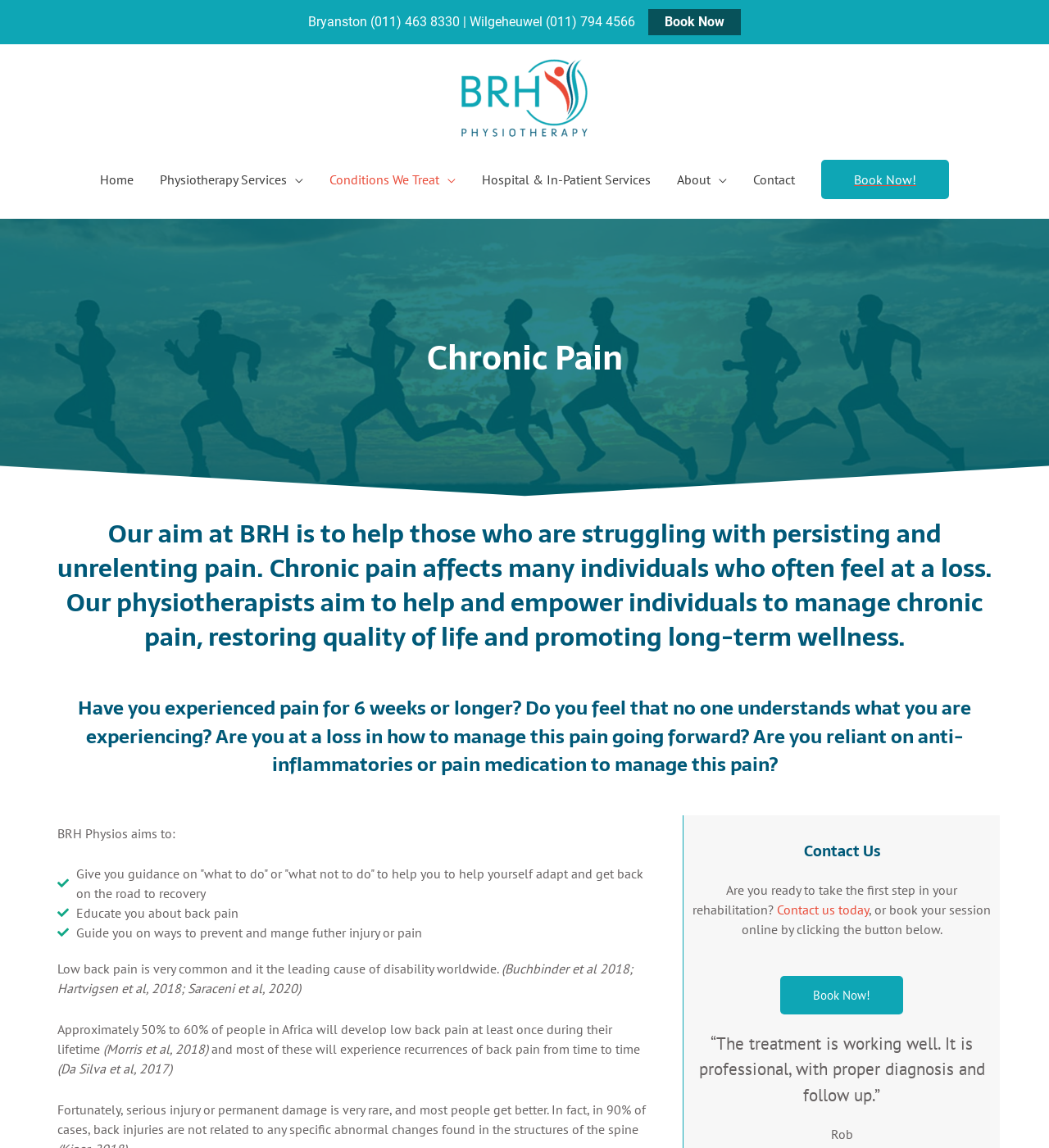Please identify the bounding box coordinates of the region to click in order to complete the given instruction: "Click the 'Book Now' button". The coordinates should be four float numbers between 0 and 1, i.e., [left, top, right, bottom].

[0.618, 0.008, 0.706, 0.031]